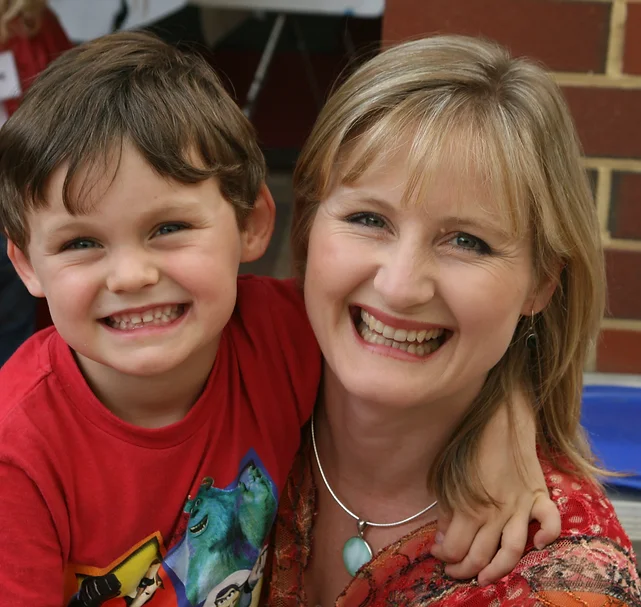What type of event is likely taking place in the background?
Examine the webpage screenshot and provide an in-depth answer to the question.

The caption suggests that the backdrop appears to be a vibrant community setting, which is often associated with family-oriented events, such as playgroups and community activities, that cultivate a loving atmosphere.